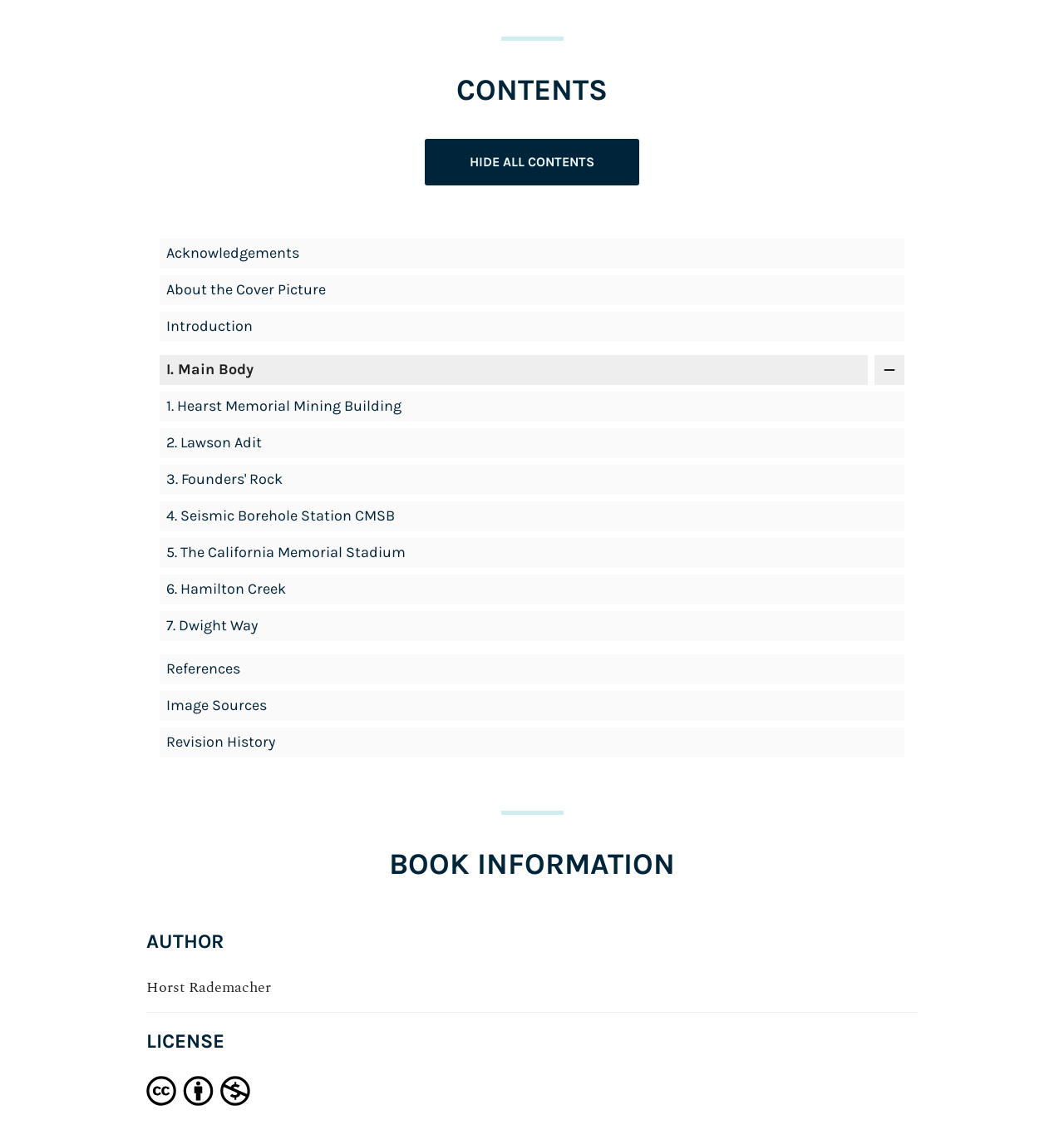Please indicate the bounding box coordinates for the clickable area to complete the following task: "Contact the team". The coordinates should be specified as four float numbers between 0 and 1, i.e., [left, top, right, bottom].

None